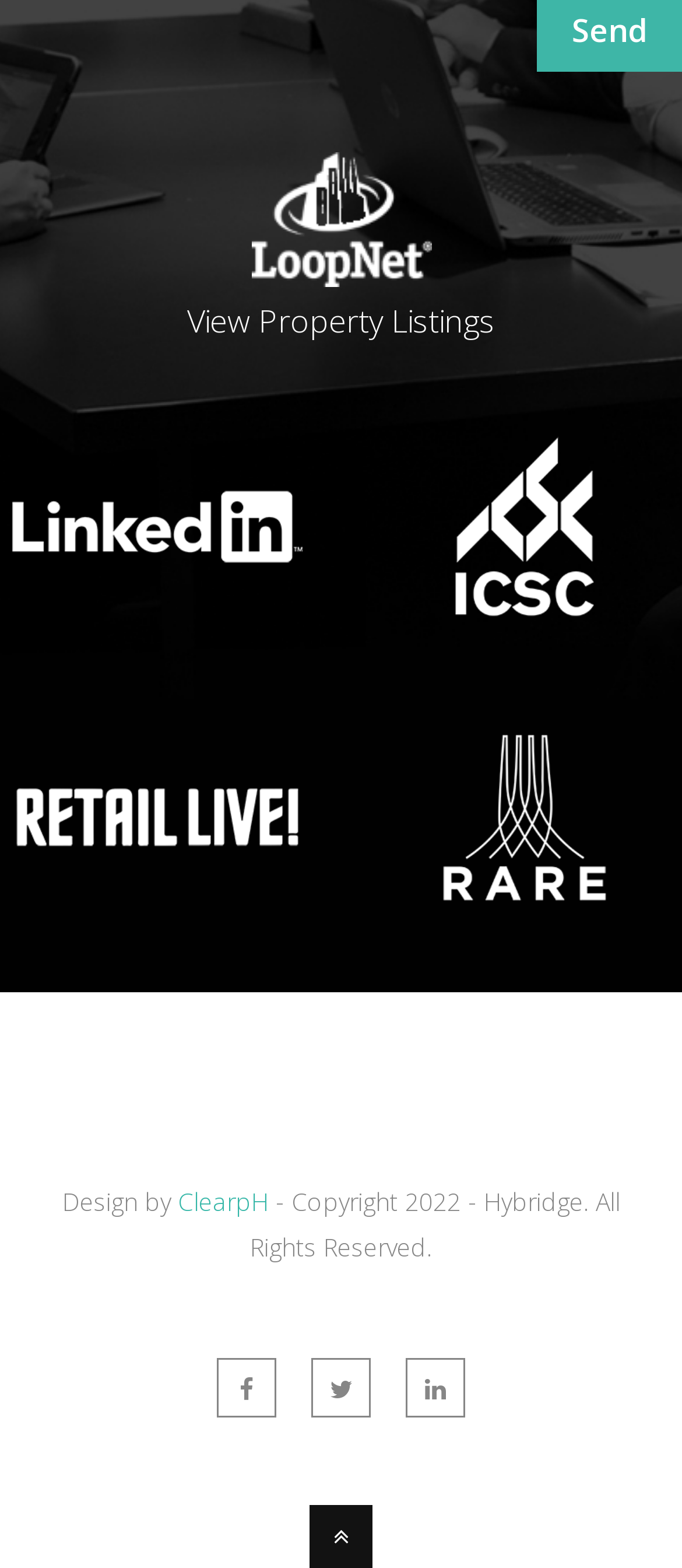Give the bounding box coordinates for the element described by: "title="twitter"".

[0.456, 0.866, 0.544, 0.903]